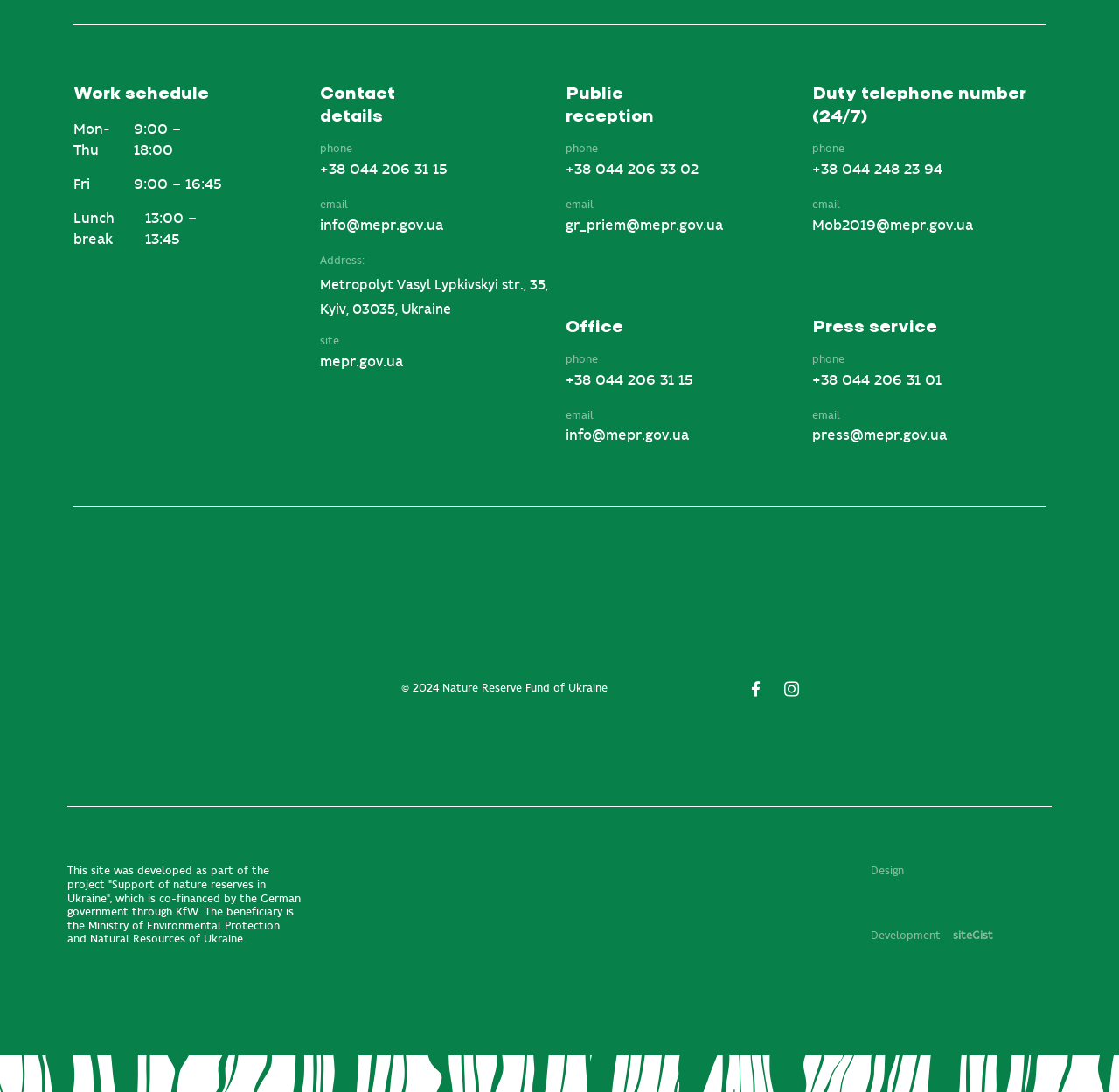Please specify the bounding box coordinates in the format (top-left x, top-left y, bottom-right x, bottom-right y), with all values as floating point numbers between 0 and 1. Identify the bounding box of the UI element described by: +44 (0) 333 301 0415

None